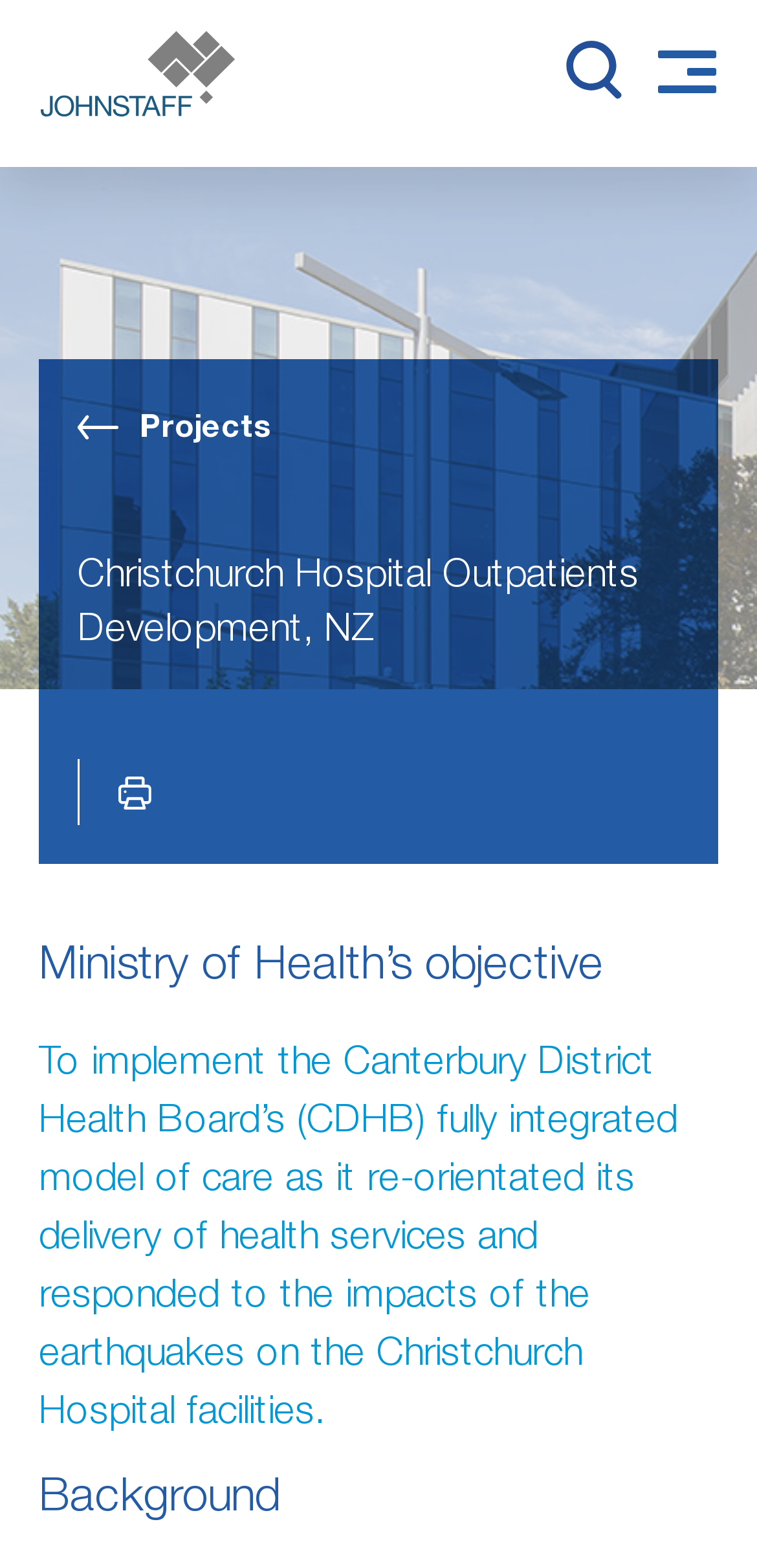How many buttons are there on the top?
Please use the image to deliver a detailed and complete answer.

I counted the button elements at the top of the webpage, and there are two buttons, one with the text 'Submit' and another without any text.